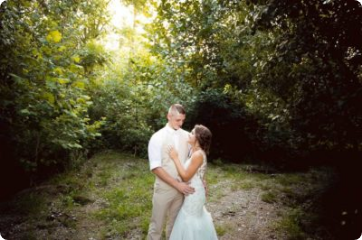Describe all the important aspects and features visible in the image.

In this romantic wedding portrait, a couple stands in a lush, serene woodland setting, surrounded by vibrant greenery and dappled light filtering through the trees. The groom, dressed in a light-colored shirt and beige trousers, gazes lovingly at the bride, who is adorned in a stunning lace wedding gown with a flowing skirt. Their intimate pose, with the bride resting her hand on the groom's chest, conveys a sense of deep connection and joy. The tranquil atmosphere of the forest enhances the moment, capturing the essence of their celebration on July 22, 2017, during their outdoor wedding at Cromwell, Indiana. This beautifully framed image encapsulates the heartfelt emotions of their special day, highlighted by the artistry of photographer Danielle Doepke.